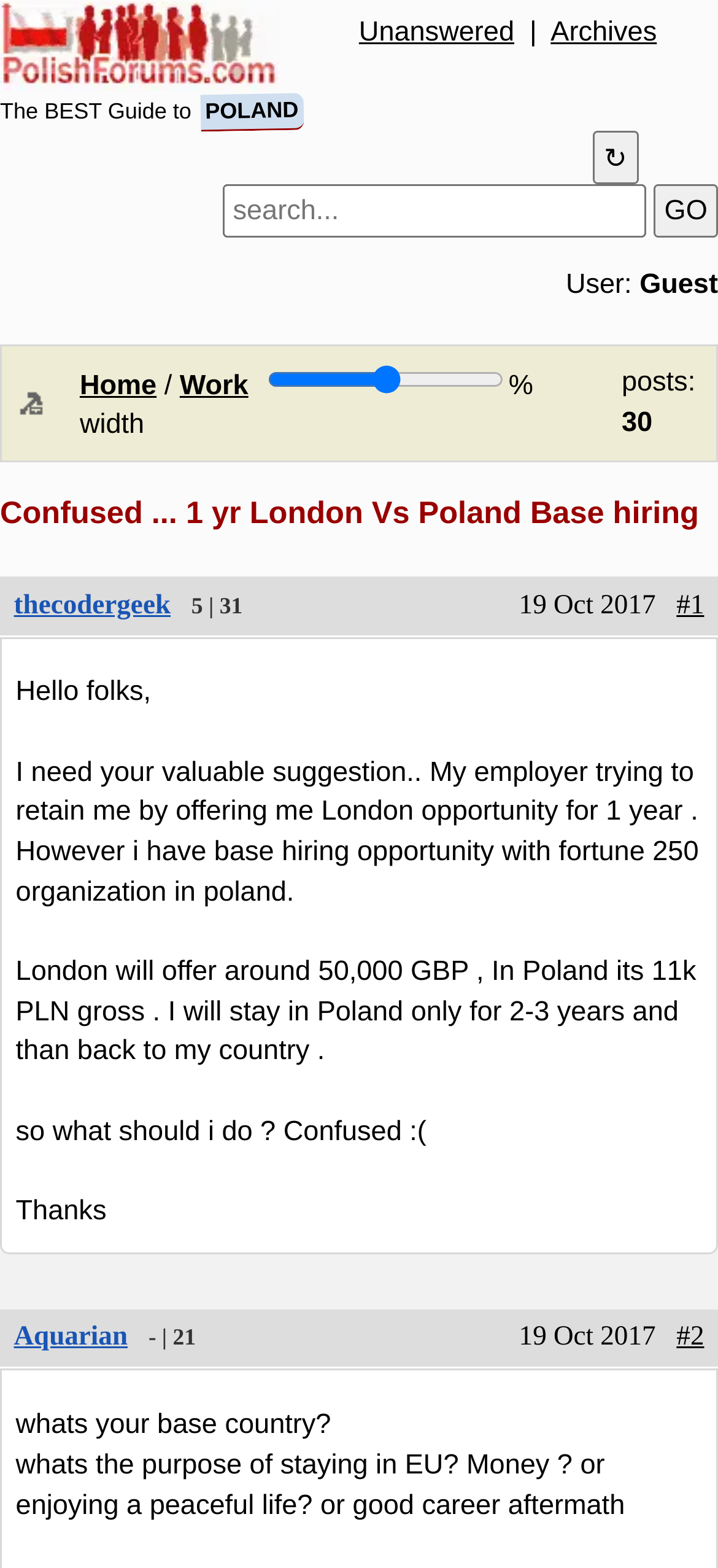Determine the bounding box for the described UI element: "title="Find on page" value="↻"".

[0.826, 0.083, 0.889, 0.118]